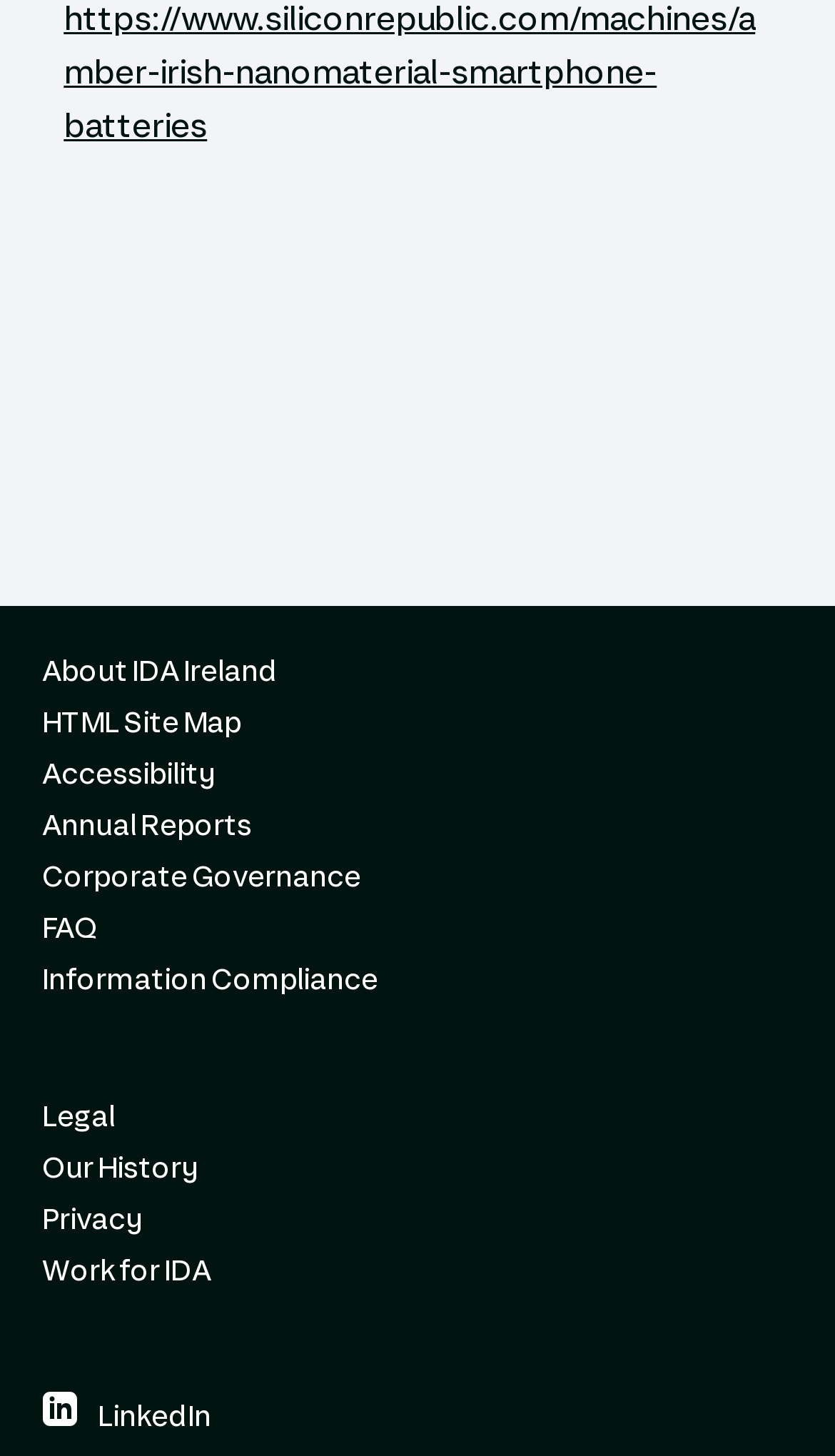How many links are in the footer?
Look at the image and respond with a single word or a short phrase.

15